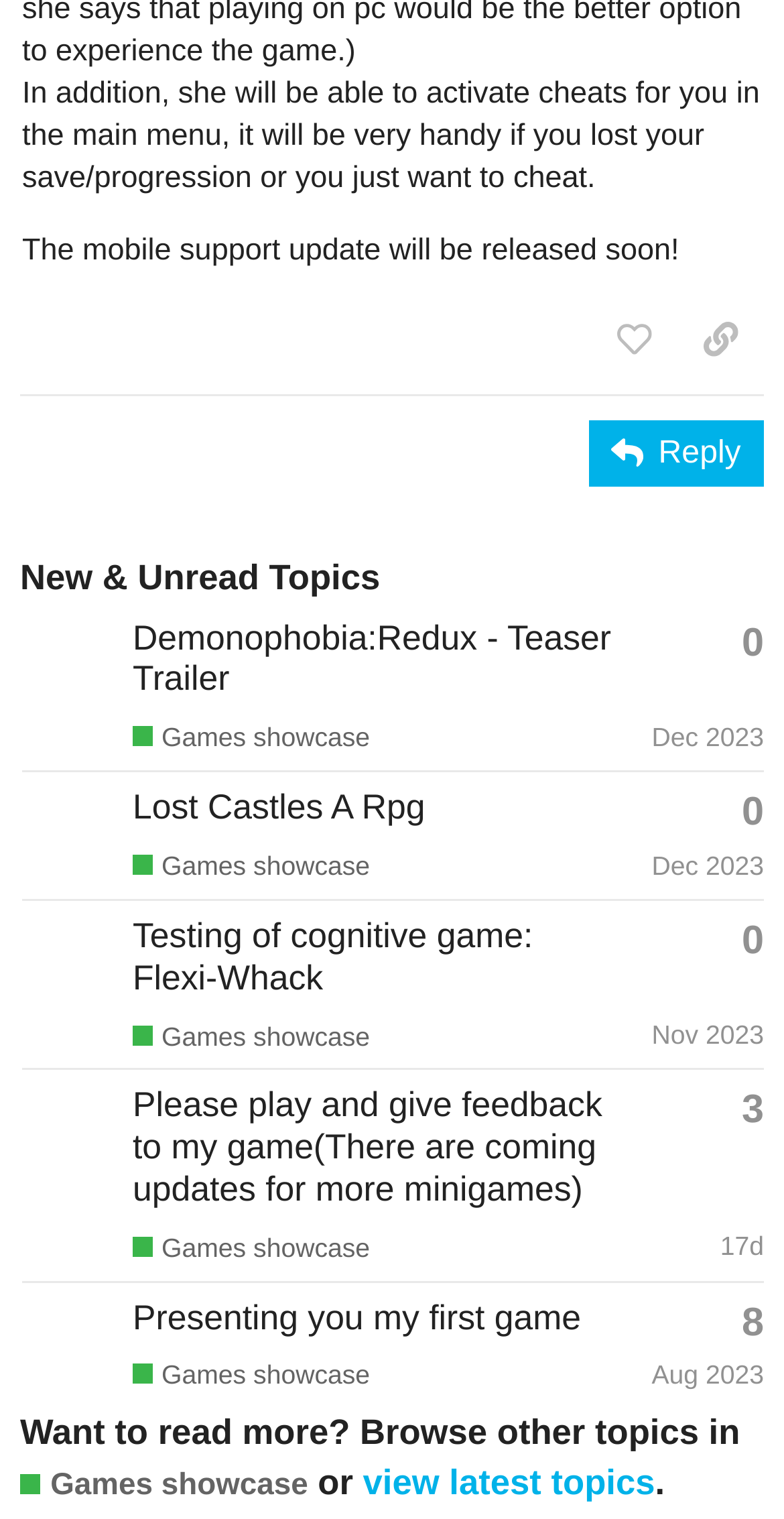Please specify the bounding box coordinates of the clickable region to carry out the following instruction: "browse other topics in Games showcase". The coordinates should be four float numbers between 0 and 1, in the format [left, top, right, bottom].

[0.026, 0.964, 0.393, 0.992]